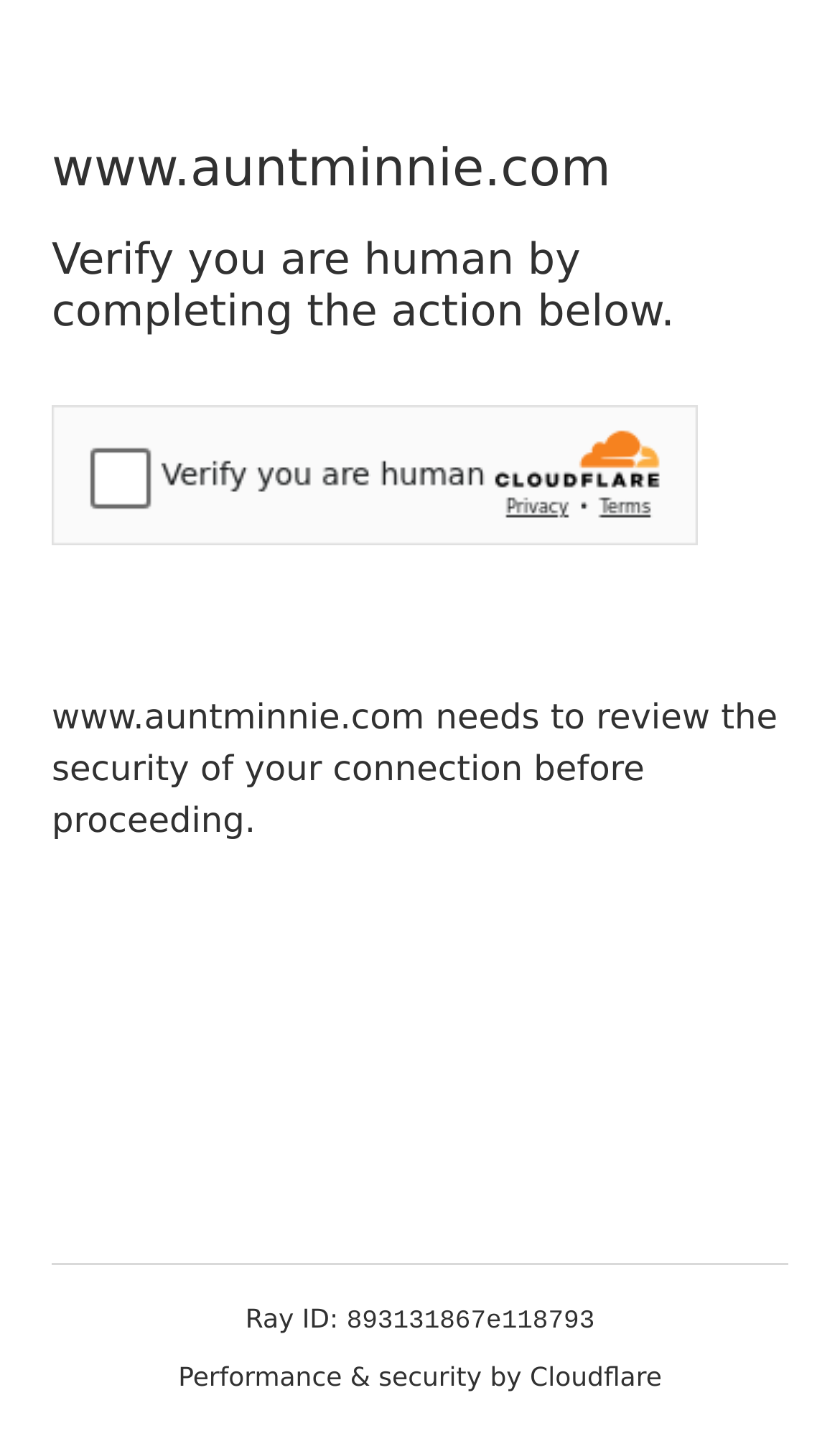Detail the features and information presented on the webpage.

The webpage appears to be a security verification page. At the top, there is a heading that displays the website's name, "www.auntminnie.com". Below it, another heading instructs the user to verify their humanity by completing an action. 

A security challenge widget, provided by Cloudflare, is positioned below the heading, taking up a significant portion of the page. This widget is likely a CAPTCHA or a similar security test.

Below the widget, there is a paragraph of text explaining that the website needs to review the security of the user's connection before proceeding. 

At the bottom of the page, there is a section containing technical information, including a "Ray ID" label followed by a unique identifier, and a statement crediting Cloudflare for the page's performance and security.